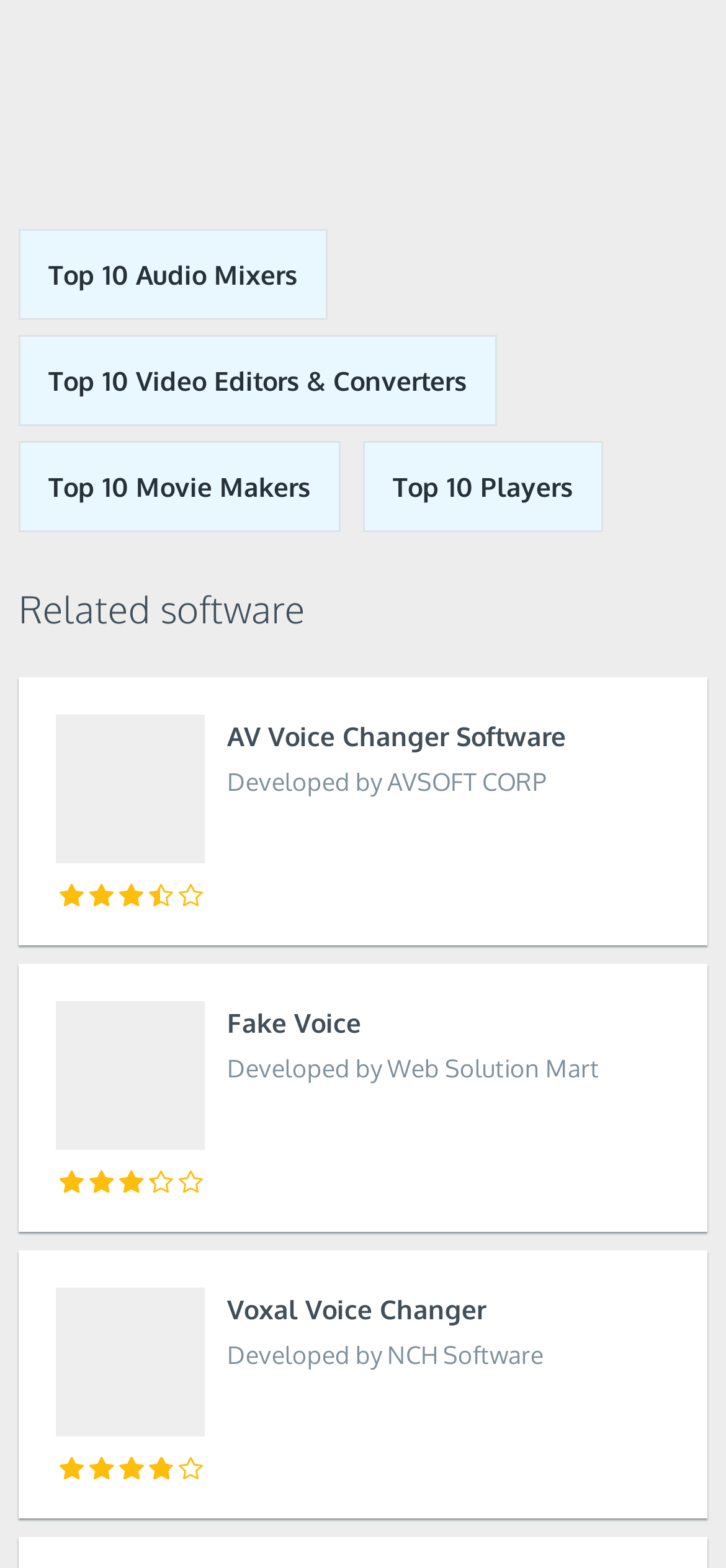Determine the bounding box coordinates of the UI element that matches the following description: "Top 10 Movie Makers". The coordinates should be four float numbers between 0 and 1 in the format [left, top, right, bottom].

[0.026, 0.281, 0.469, 0.339]